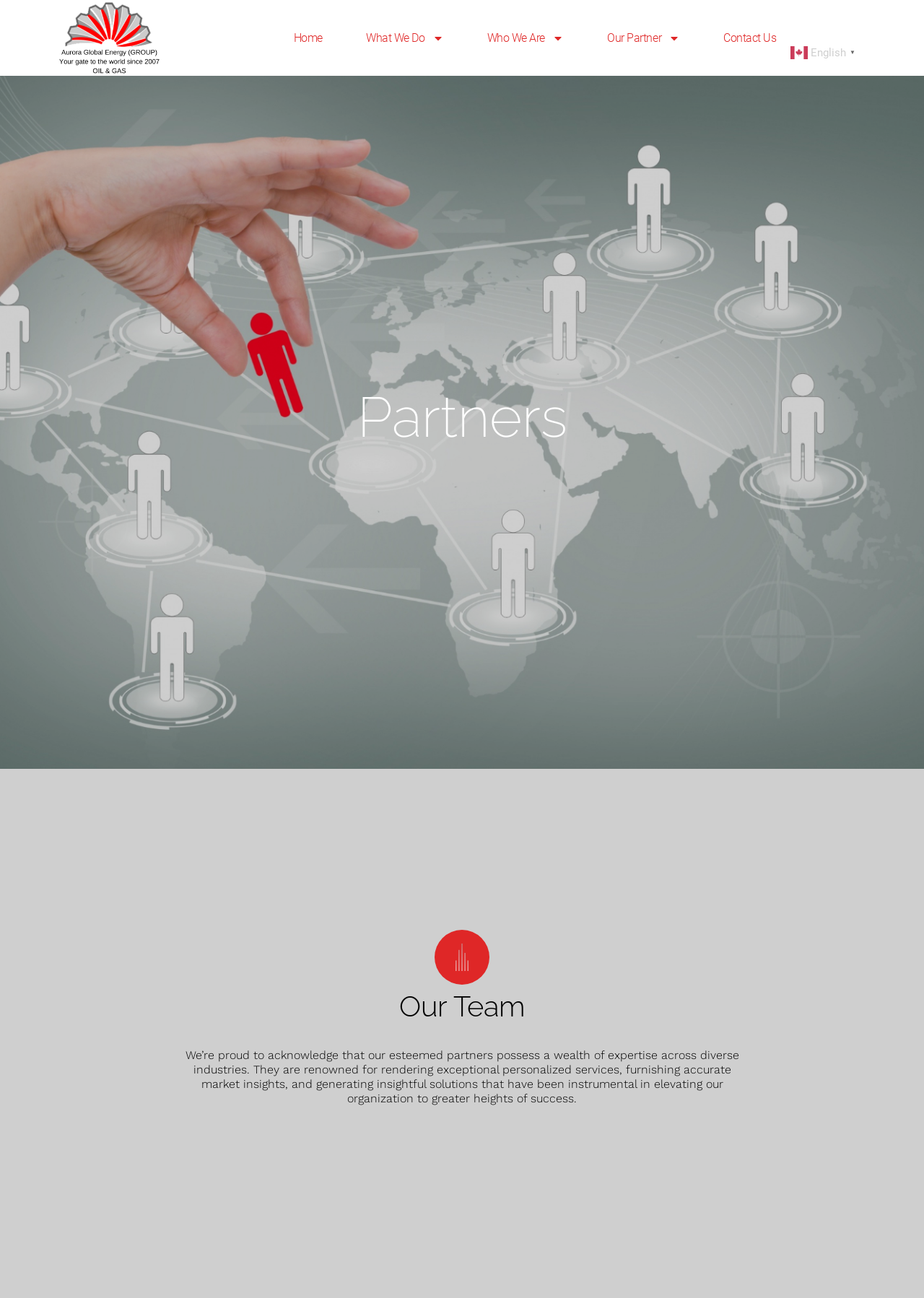Please specify the bounding box coordinates in the format (top-left x, top-left y, bottom-right x, bottom-right y), with values ranging from 0 to 1. Identify the bounding box for the UI component described as follows: Providers

None